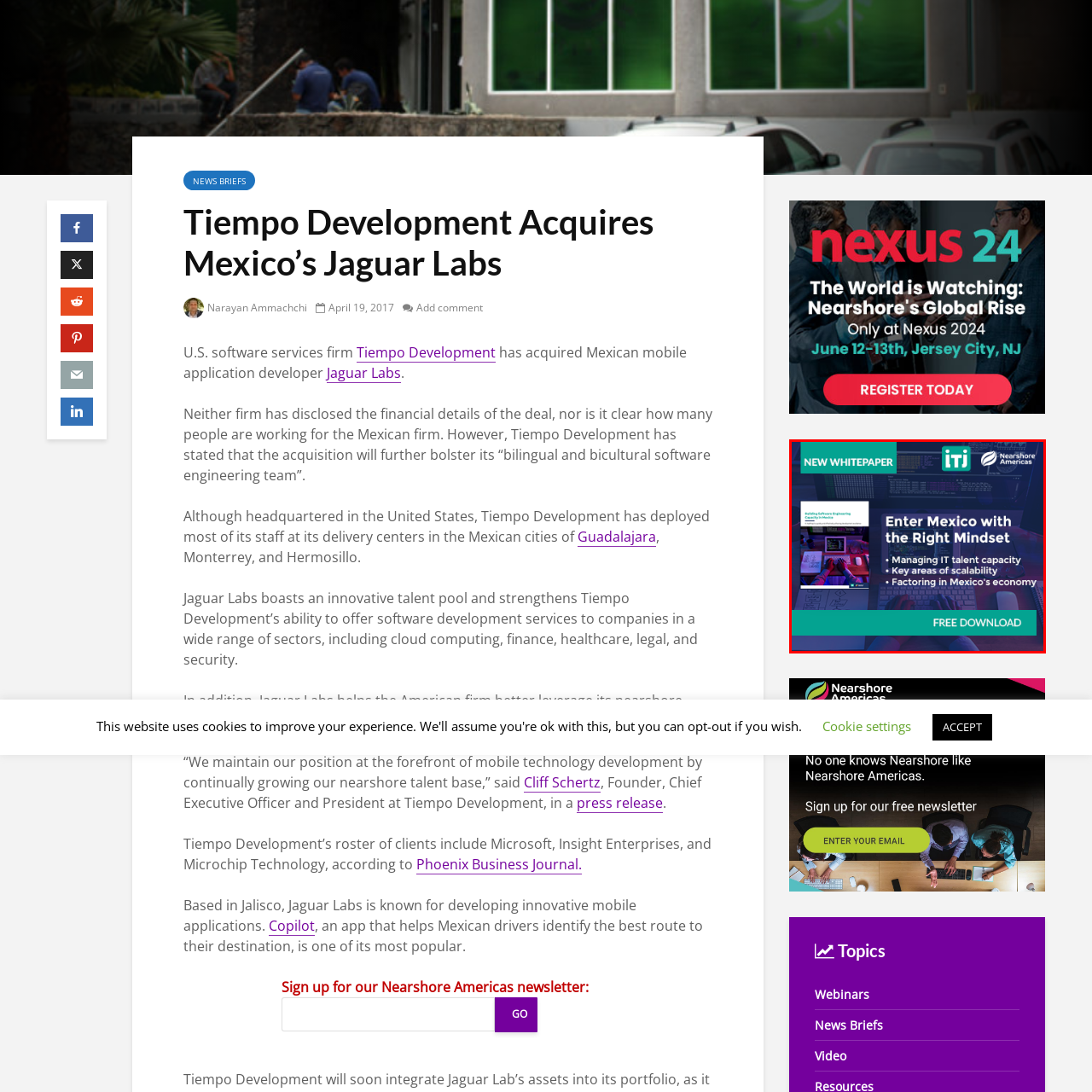Provide a thorough description of the scene depicted within the red bounding box.

The image showcases a promotional banner for a new whitepaper by ITi and Nearshore Americas. The banner emphasizes the importance of entering the Mexican market with the right approach, highlighting topics such as managing IT talent capacity, identifying key areas for scalability, and accounting for Mexico's economic landscape. The design features a modern aesthetic with computer graphics in the background, ensuring that the message is both visually appealing and relevant to those interested in technology and business strategy. Prominently displayed is a call to action for a free download, making it accessible for viewers eager to learn more about navigating IT opportunities in Mexico.